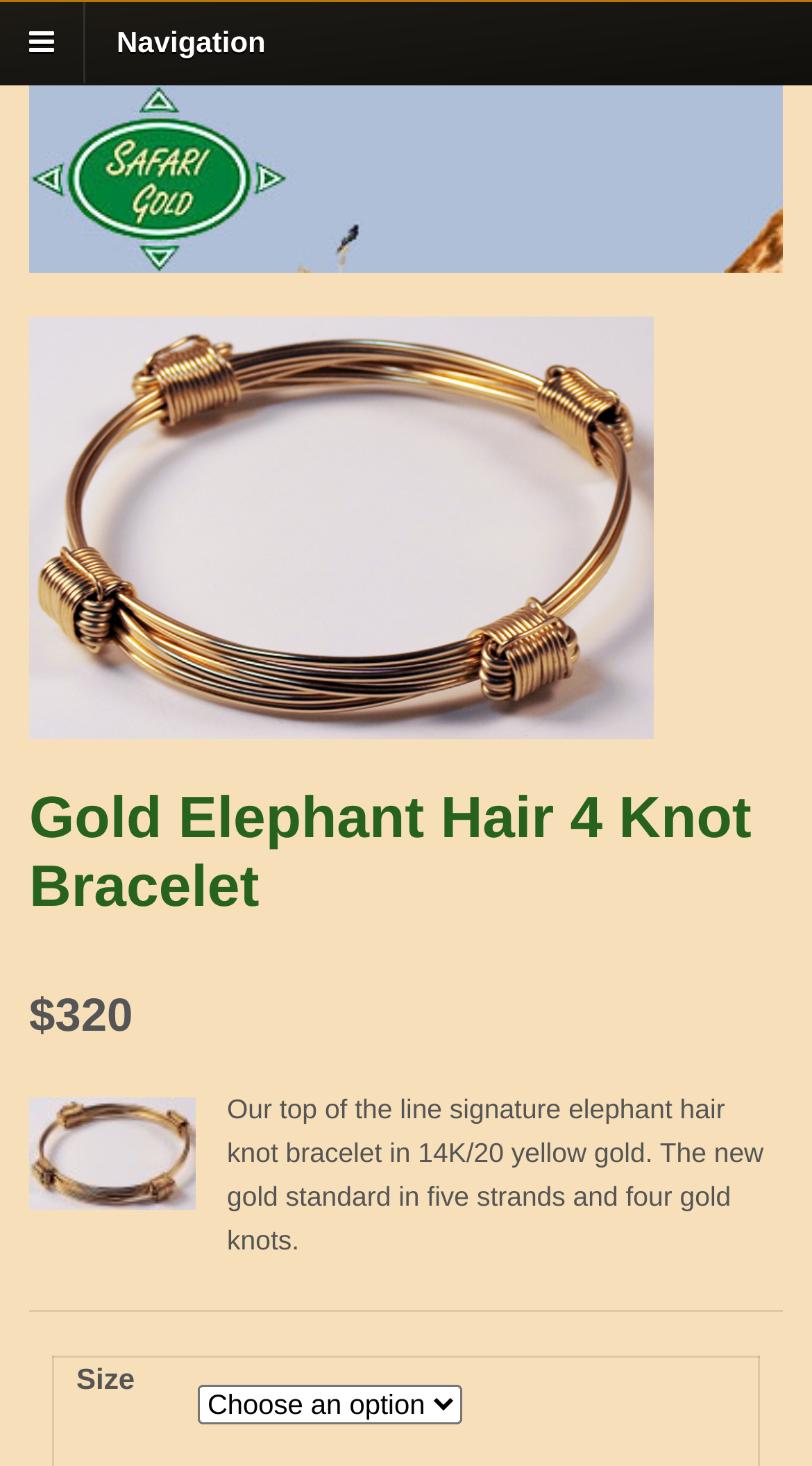Respond to the question below with a single word or phrase:
How many gold knots are in the bracelet?

four